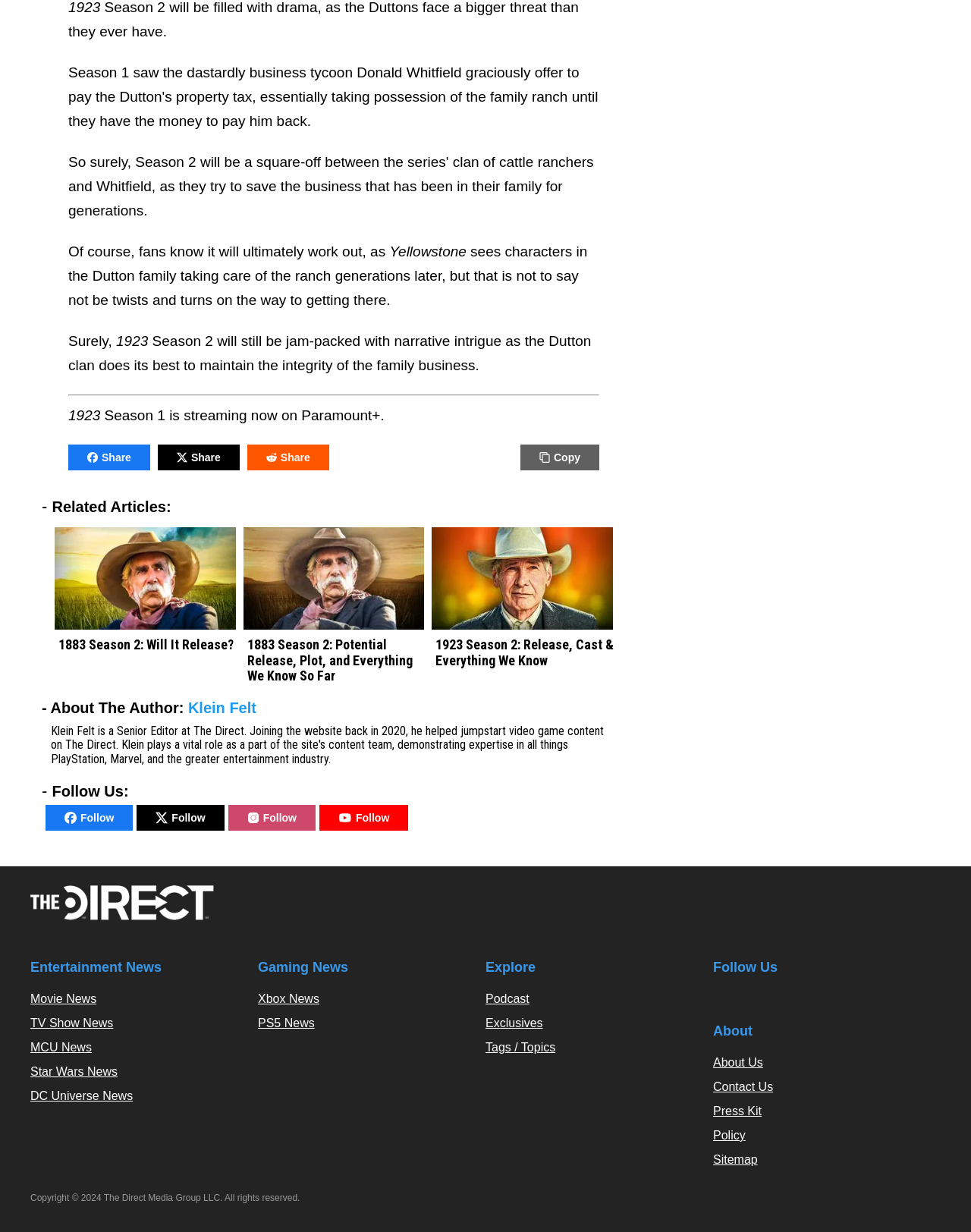Look at the image and write a detailed answer to the question: 
What is the name of the TV show mentioned in the article?

The article mentions 'Yellowstone' as a TV show in the context of discussing its characters and the Dutton family.